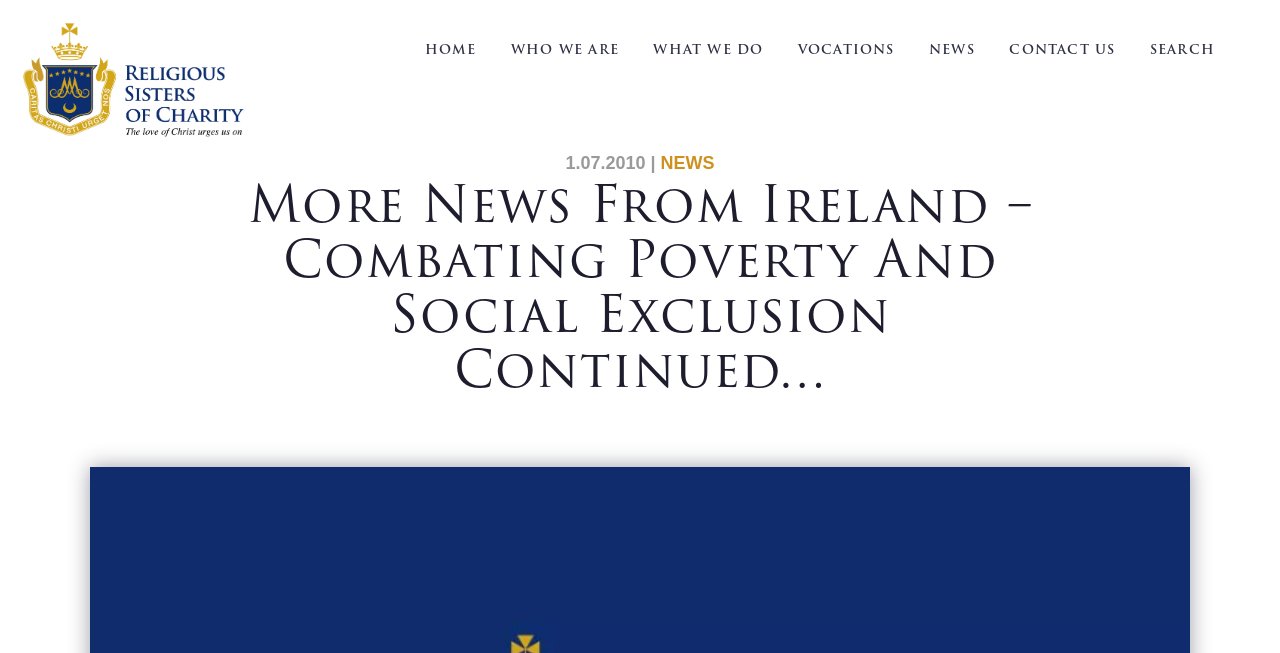What is the topic of the news article?
From the screenshot, supply a one-word or short-phrase answer.

Combating Poverty and Social Exclusion